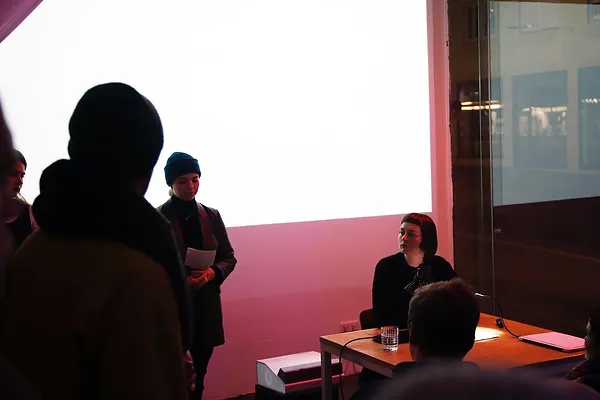Carefully observe the image and respond to the question with a detailed answer:
What is visible on the table?

According to the caption, glassware is visible on the table, implying that the event provides a welcoming environment for conversation and possibly refreshments.